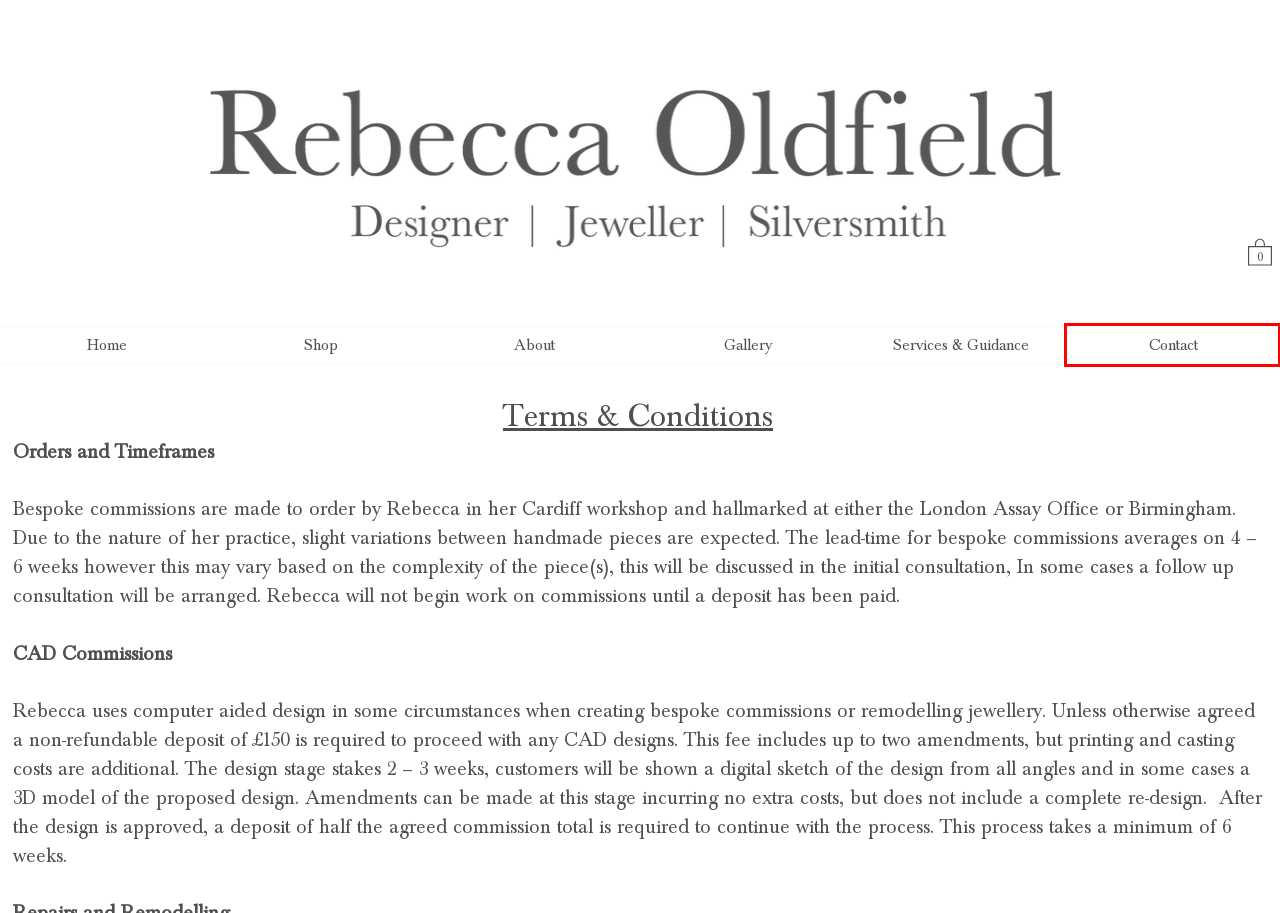Given a screenshot of a webpage with a red bounding box around a UI element, please identify the most appropriate webpage description that matches the new webpage after you click on the element. Here are the candidates:
A. Contact | rebeccaoldfield
B. Services & Guidance | rebeccaoldfield
C. Cart | rebeccaoldfield
D. Gallery | rebeccaoldfield
E. Rebecca Oldfield | Designer, Jeweller and Silversmith | Wales
F. About | rebeccaoldfield
G. Cookies | ICO
H. Shop | rebeccaoldfield

A